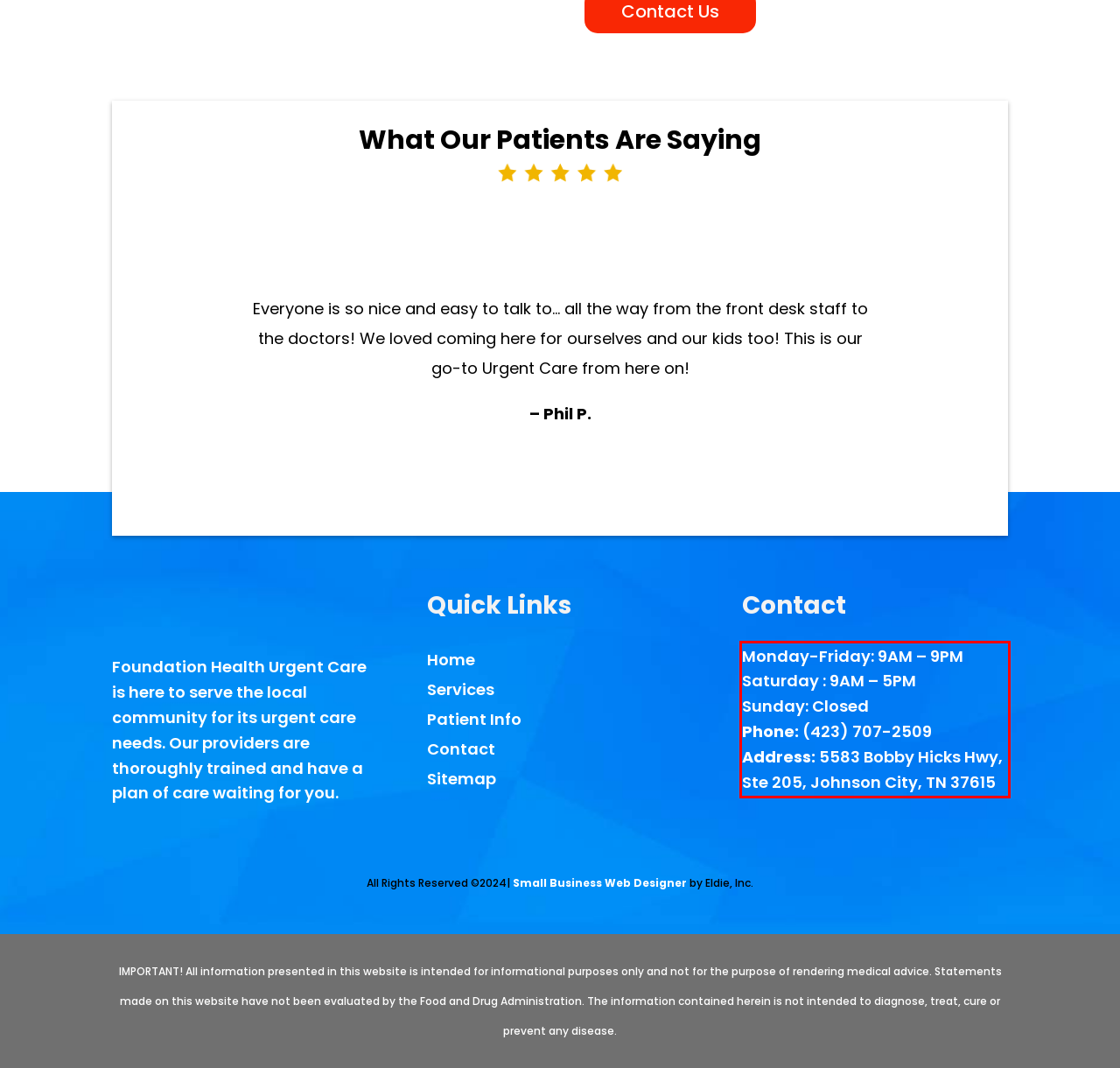In the given screenshot, locate the red bounding box and extract the text content from within it.

Monday-Friday: 9AM – 9PM Saturday : 9AM – 5PM Sunday: Closed Phone: (423) 707-2509 Address: 5583 Bobby Hicks Hwy, Ste 205, Johnson City, TN 37615